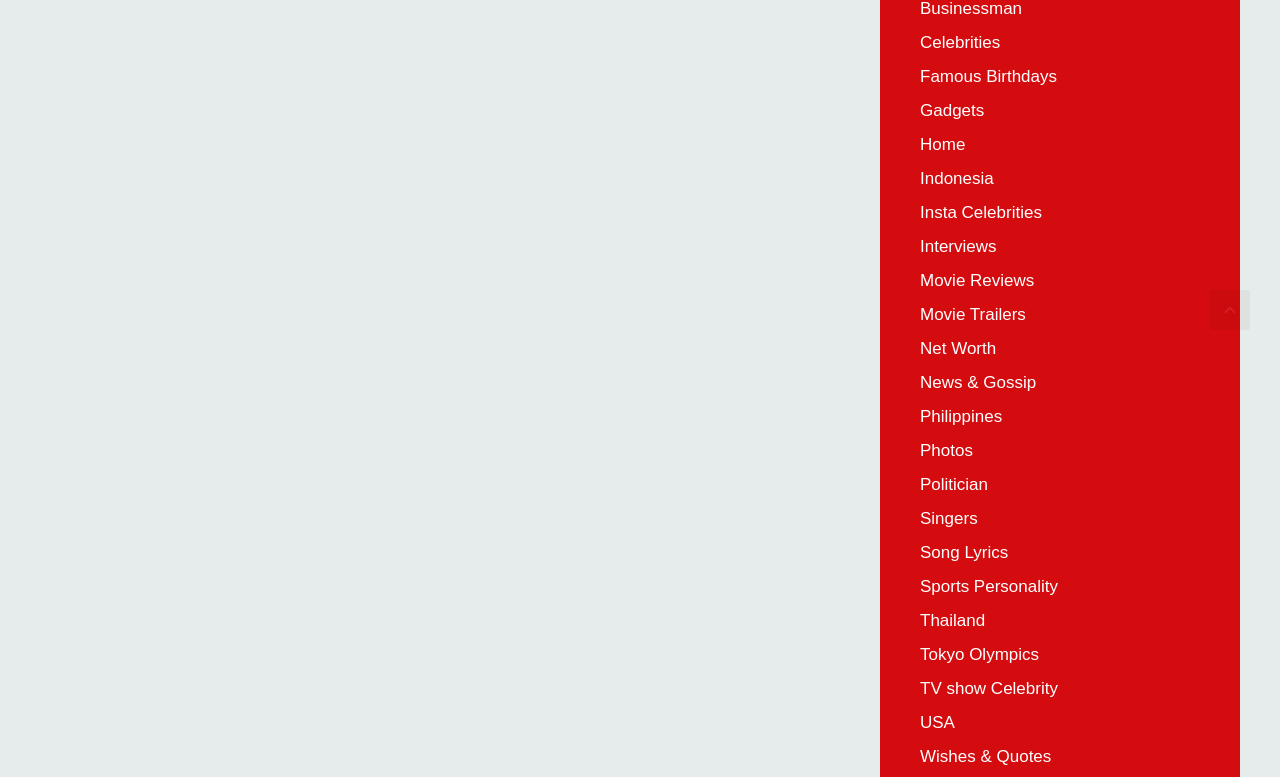Please locate the clickable area by providing the bounding box coordinates to follow this instruction: "Read about Wynyard Hall".

None